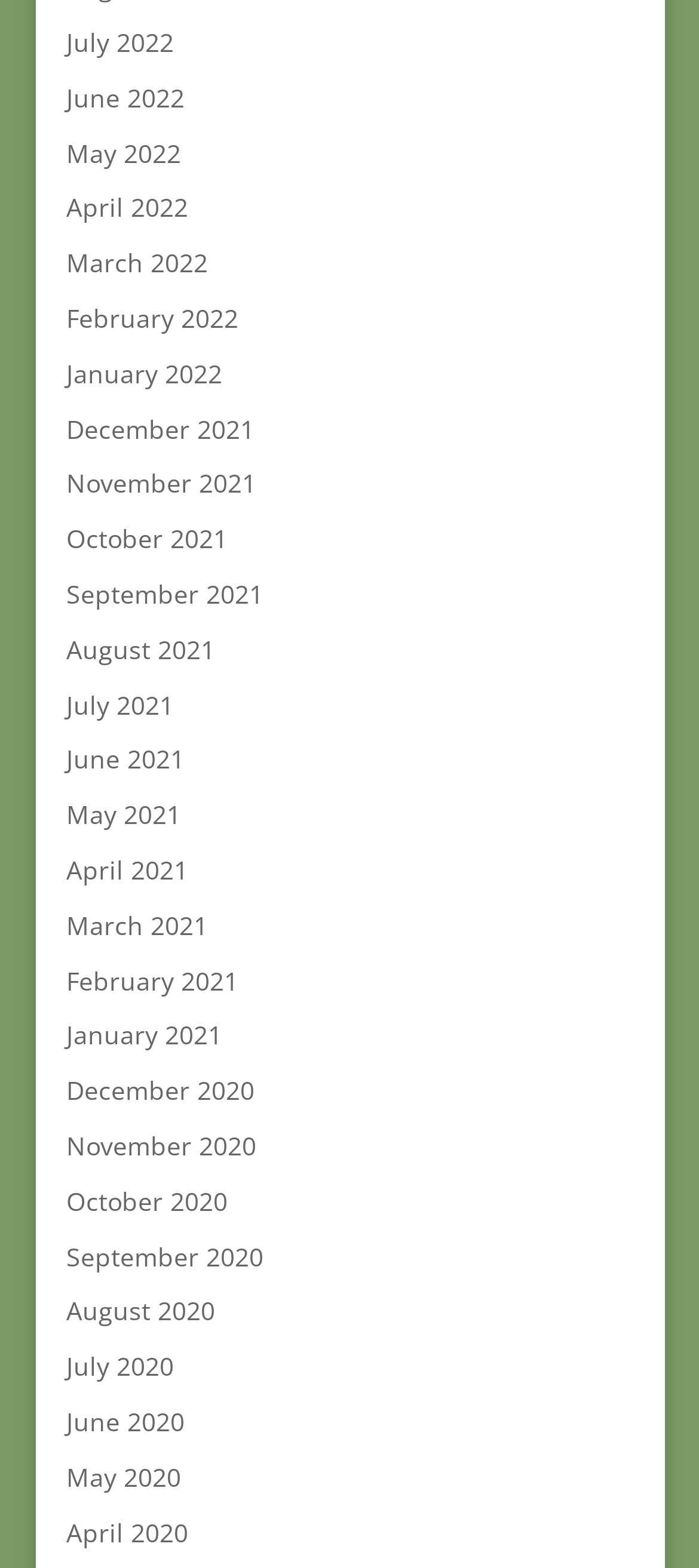What is the time period covered by the listed months?
With the help of the image, please provide a detailed response to the question.

By examining the list of links, I can see that the months range from July 2020 to July 2022, which covers a period of 2 years.